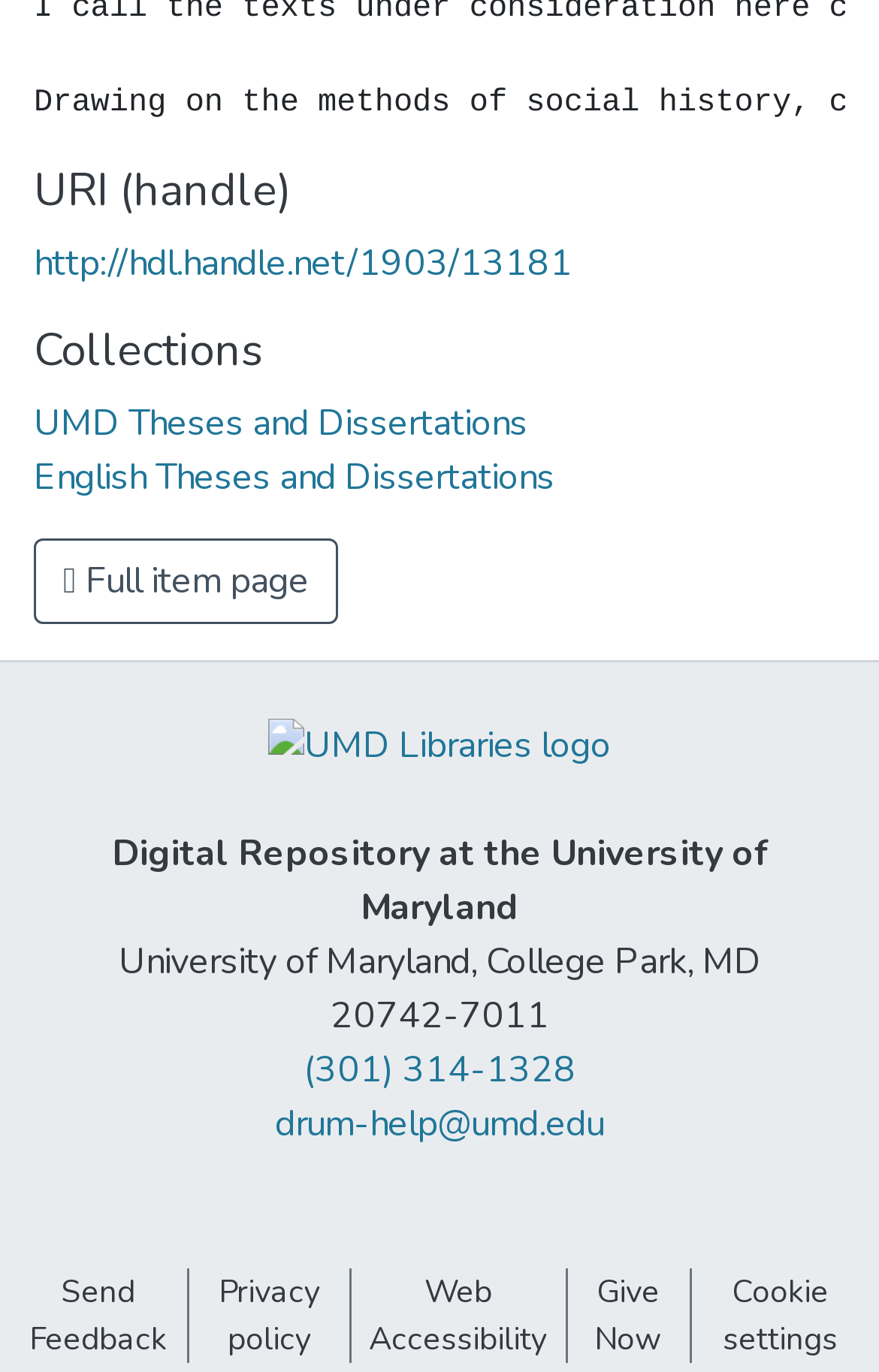Given the element description "title="Libraries Home Page"" in the screenshot, predict the bounding box coordinates of that UI element.

[0.305, 0.523, 0.695, 0.559]